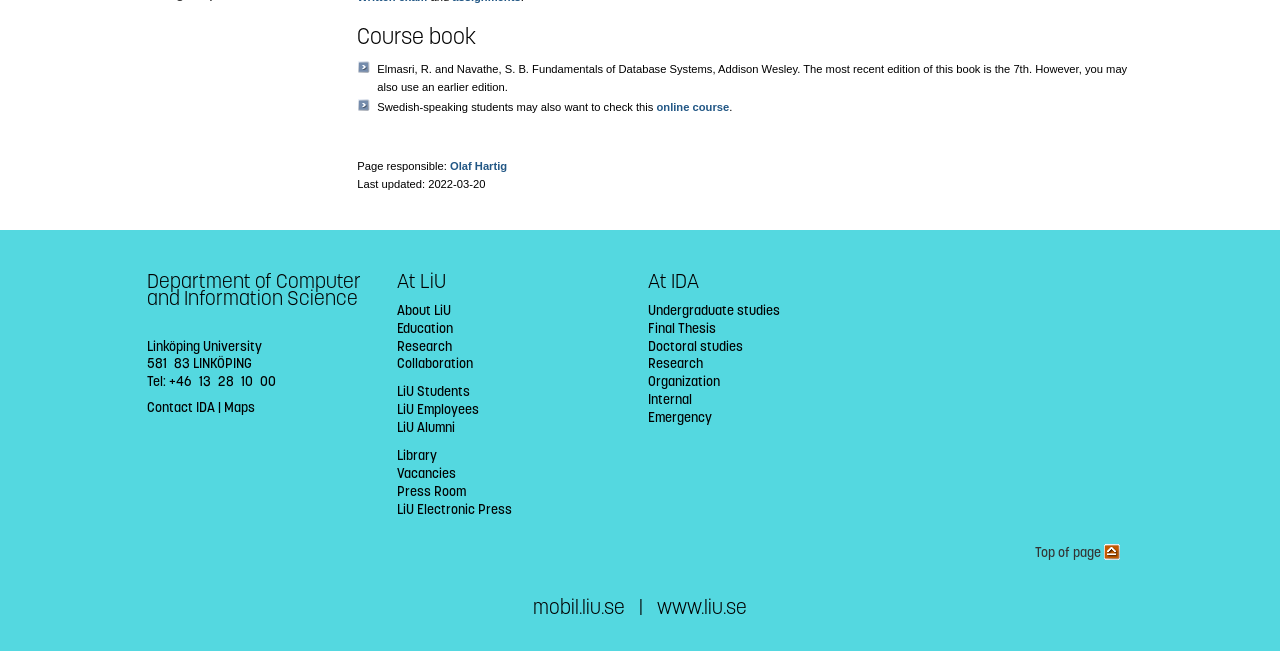Using the given description, provide the bounding box coordinates formatted as (top-left x, top-left y, bottom-right x, bottom-right y), with all values being floating point numbers between 0 and 1. Description: Undergraduate studies

[0.506, 0.463, 0.609, 0.49]